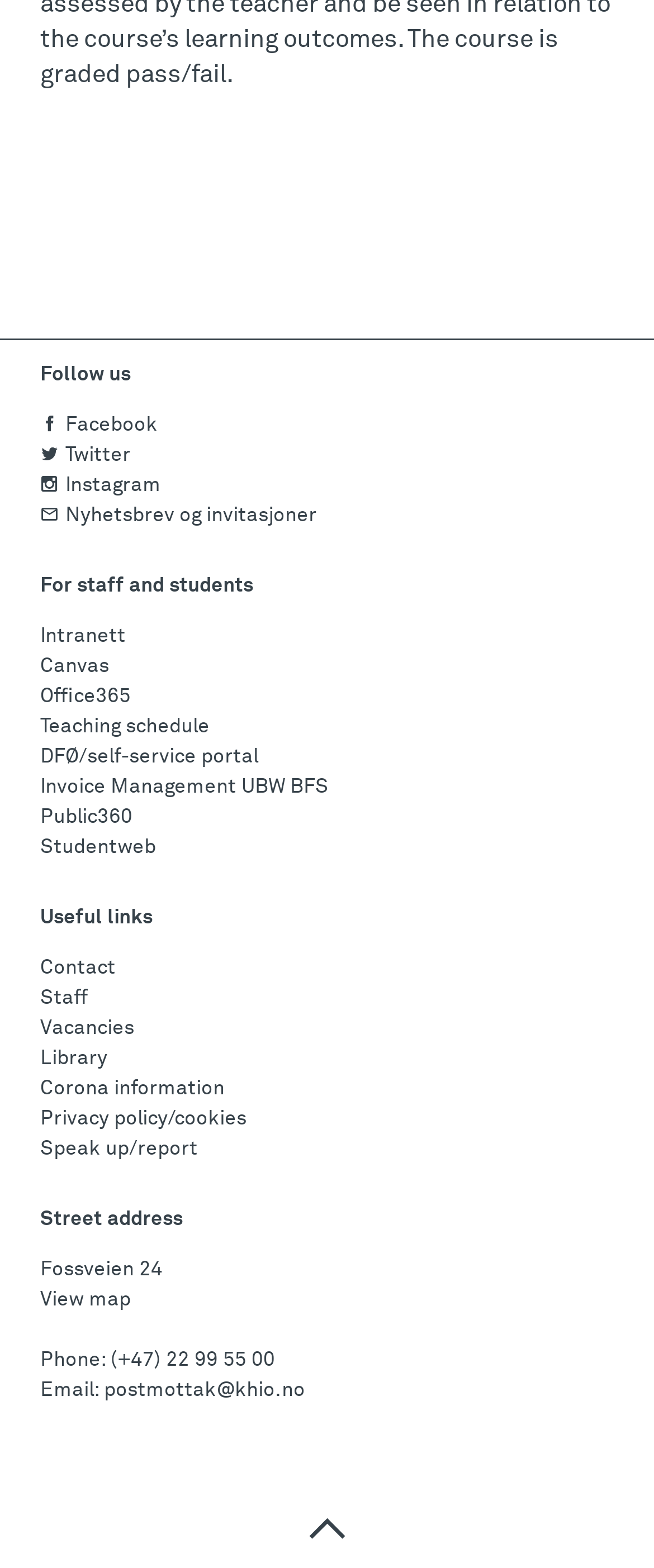What is the purpose of the 'Intranett' link?
Kindly offer a detailed explanation using the data available in the image.

The webpage has a section 'For staff and students' with a link 'Intranett', indicating that the purpose of this link is to provide resources or information specifically for staff and students of the institution.